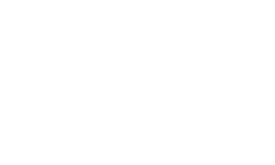Describe the image thoroughly.

The image features a stylized icon representing a link or connection, often used in digital interfaces to signify pathways between information or resources. This graphical representation aligns with the themes presented on the webpage, which discusses business growth, technology startups, and collaborative workplace cultures. The content emphasizes the importance of inclusive environments and forward-thinking strategies in entrepreneurship and investment, suggesting that connections—much like the one illustrated—are crucial for success in navigating today's business landscape.